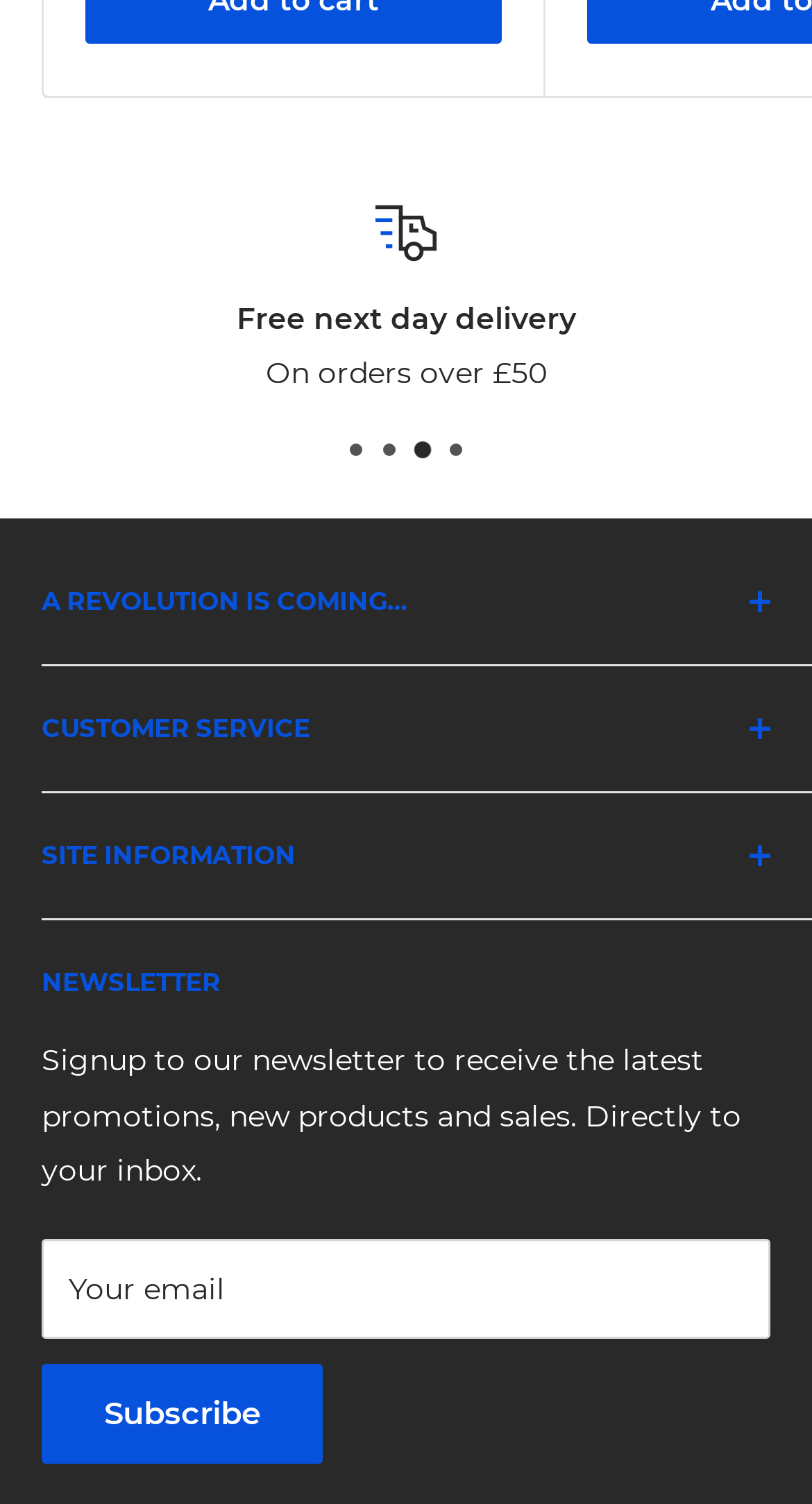What is the purpose of PrinterMods?
Use the information from the screenshot to give a comprehensive response to the question.

The webpage has a StaticText element with the text 'One where our 2D thoughts are turned into 3D realities and where you have full control of your creative experiments, with a little help from an online expert community that loves to share what we do. PrinterMods is a proud cog in that machine - supplying the maker community with what they need to grow and thrive.', indicating that the purpose of PrinterMods is to supply the maker community with necessary resources.